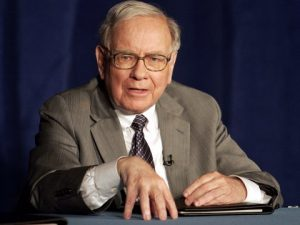Create an extensive and detailed description of the image.

The image depicts a distinguished man in a formal suit, seated at a table, engaging with his audience. He appears to be in the midst of a discussion or presentation, likely providing insights on financial markets. The backdrop is a deep blue, subtly emphasizing the professional atmosphere. This scene resonates with themes of investment and trading, particularly the discussion surrounding small-cap stocks versus large-cap stocks. The man’s poised demeanor suggests he is knowledgeable and authoritative, potentially discussing the strategies and benefits associated with investing in smaller companies, which often offer greater opportunities for returns. His animated gestures indicate an active engagement with the topic, mirroring the enthusiasm often seen among seasoned investors discussing market trends.